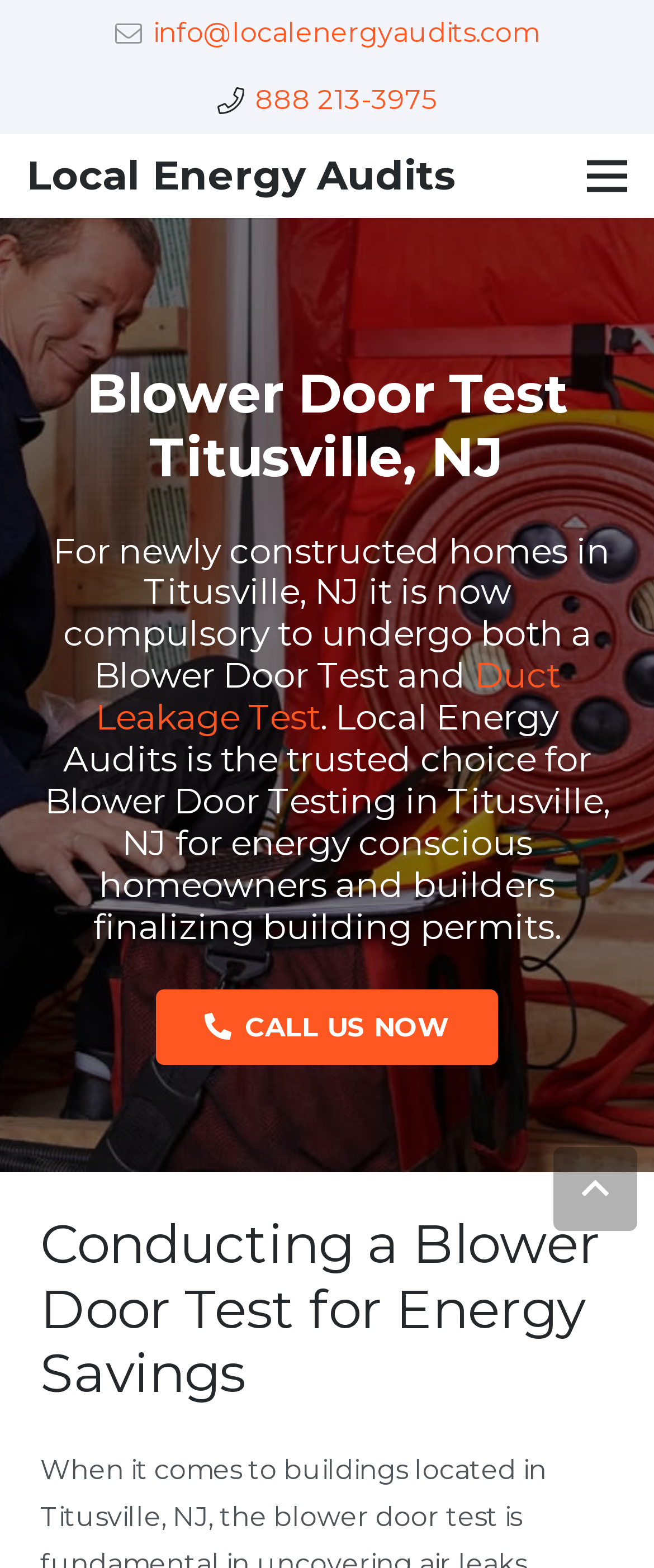Identify and provide the bounding box coordinates of the UI element described: "Local Energy Audits". The coordinates should be formatted as [left, top, right, bottom], with each number being a float between 0 and 1.

[0.041, 0.096, 0.697, 0.127]